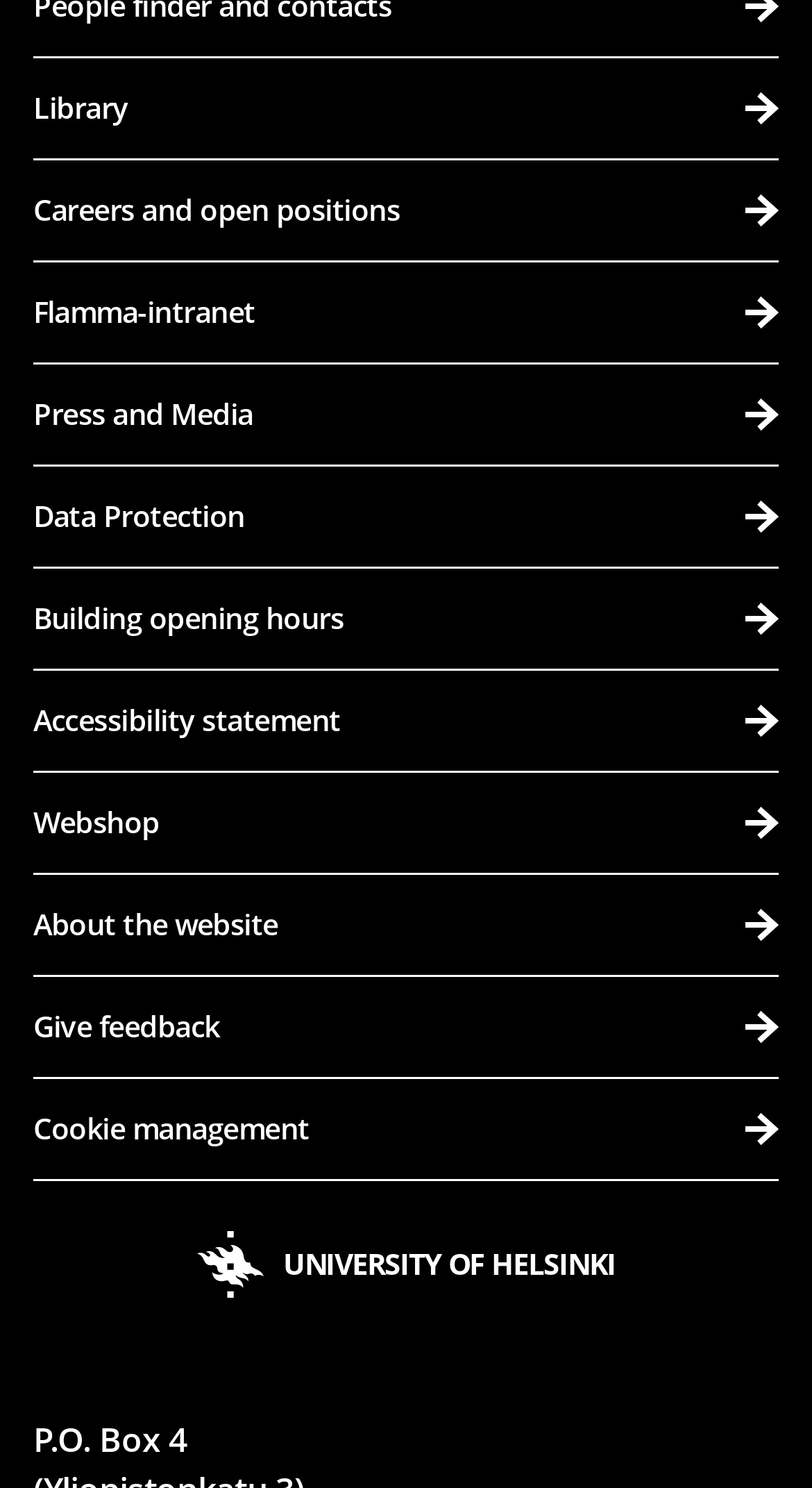Locate the bounding box coordinates of the clickable element to fulfill the following instruction: "Go to the Library". Provide the coordinates as four float numbers between 0 and 1 in the format [left, top, right, bottom].

[0.041, 0.039, 0.959, 0.107]